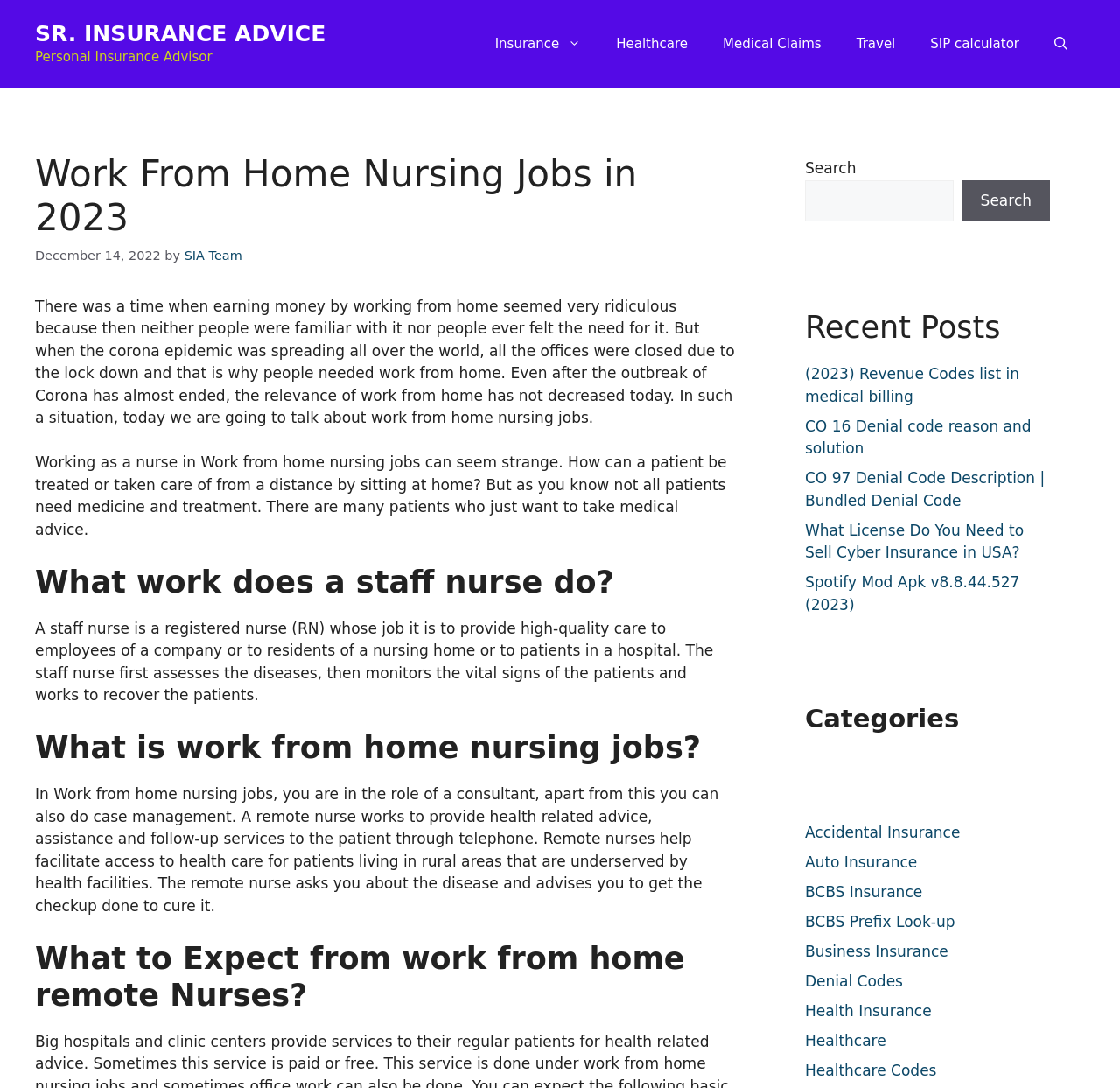Refer to the image and offer a detailed explanation in response to the question: What is the date of the article?

The date of the article is mentioned at the top of the webpage, which is December 14, 2022, indicating when the article was published.